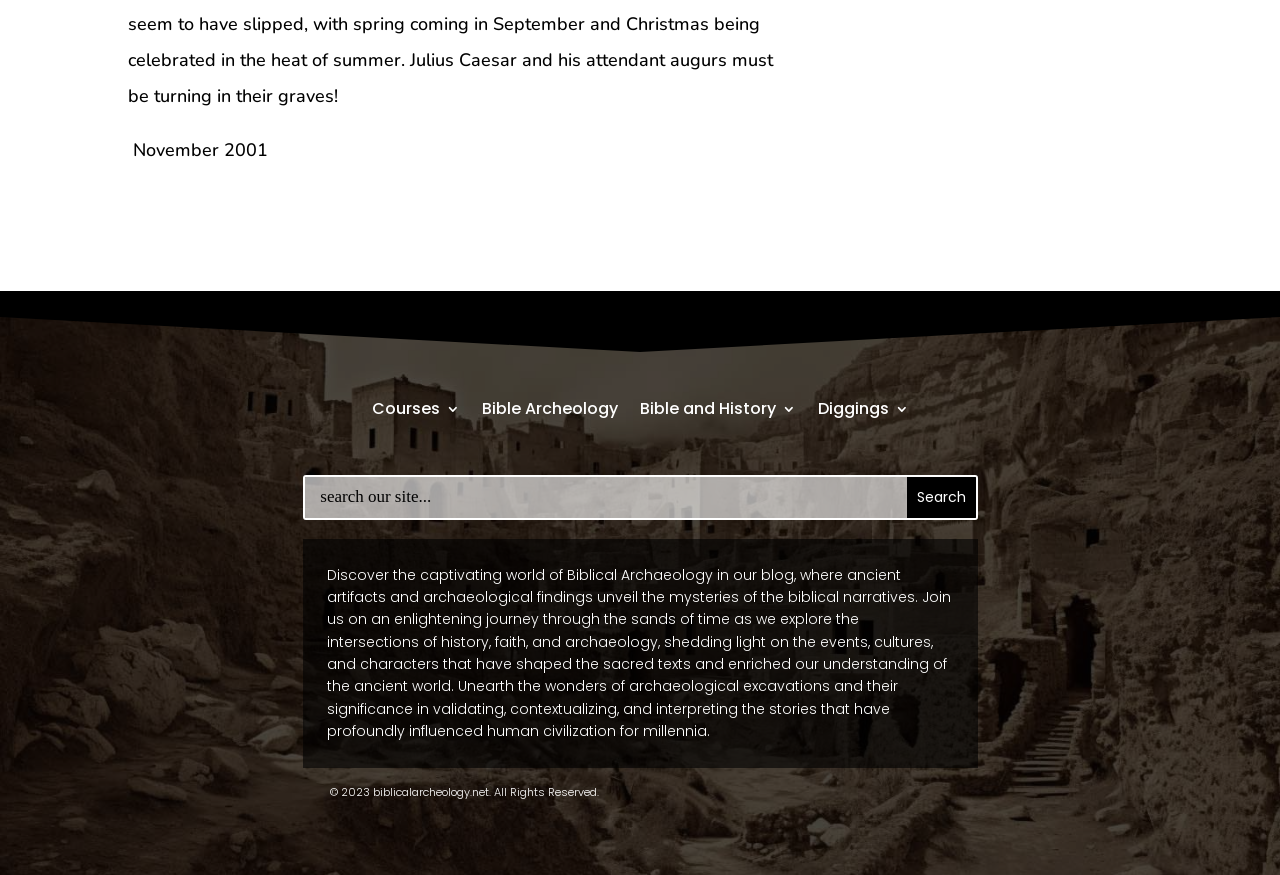Please provide the bounding box coordinates for the UI element as described: "Diggings". The coordinates must be four floats between 0 and 1, represented as [left, top, right, bottom].

[0.639, 0.459, 0.71, 0.484]